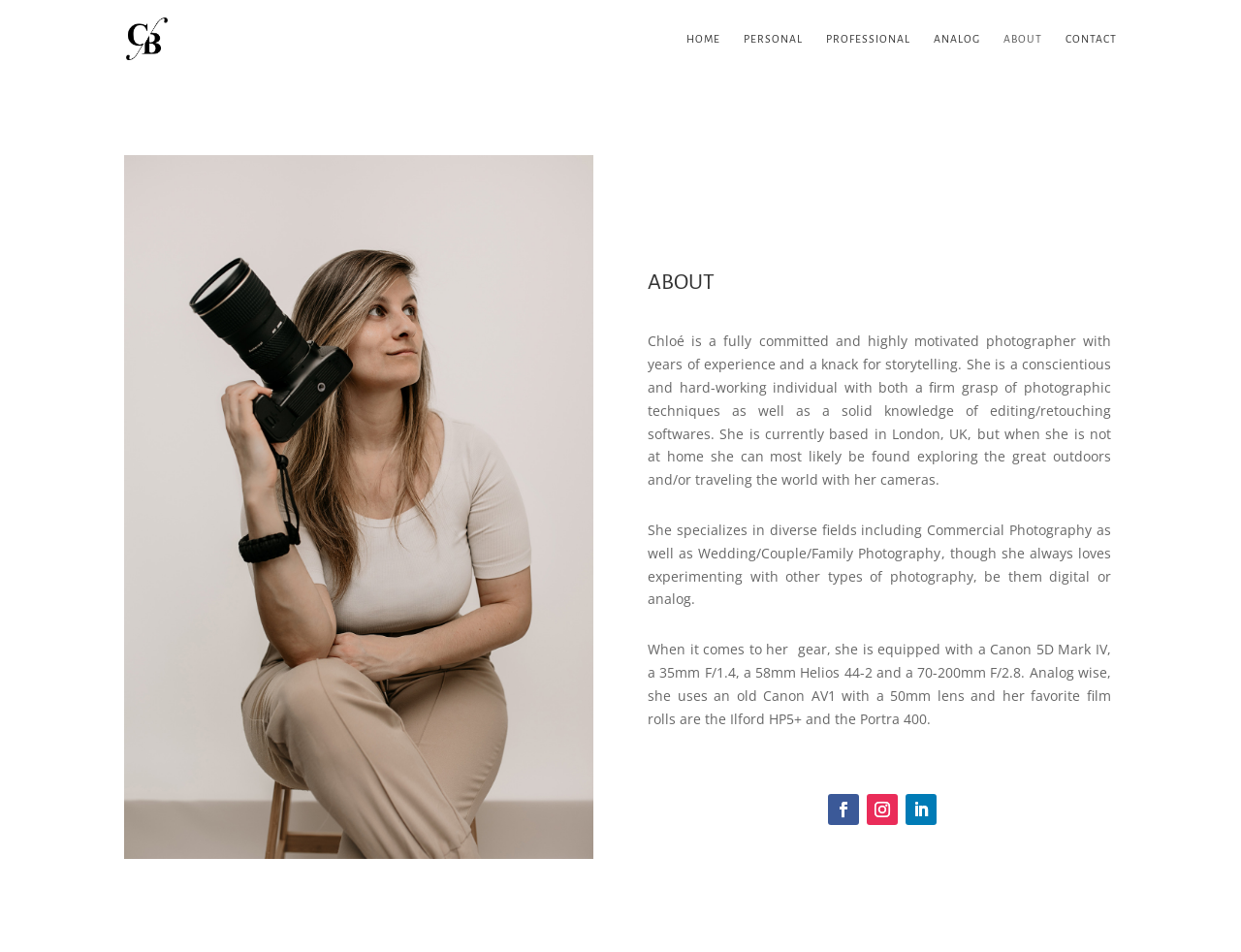Pinpoint the bounding box coordinates of the clickable area necessary to execute the following instruction: "view Chloé Boucherit's profile picture". The coordinates should be given as four float numbers between 0 and 1, namely [left, top, right, bottom].

[0.102, 0.019, 0.135, 0.063]